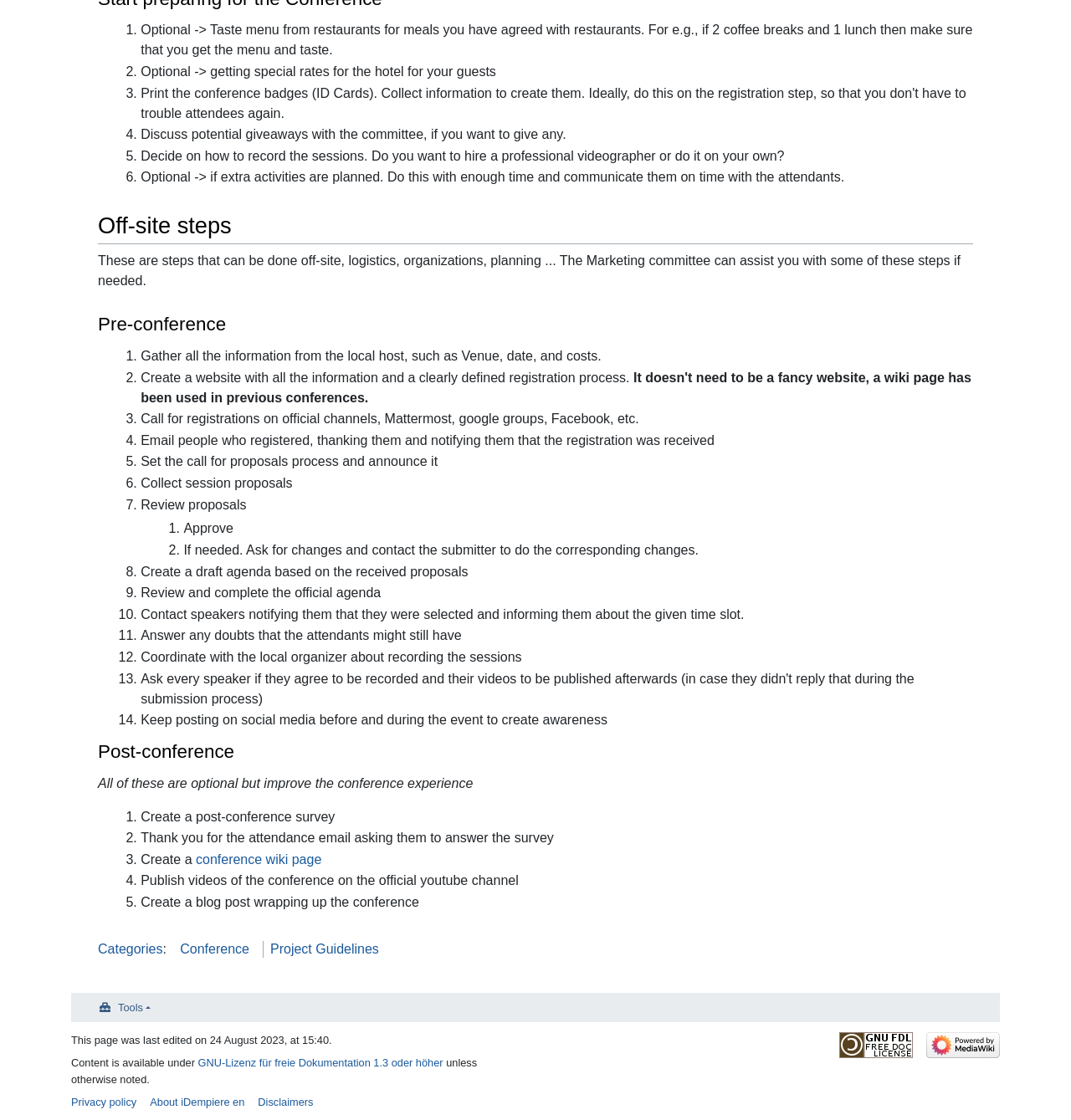Provide the bounding box coordinates of the area you need to click to execute the following instruction: "Follow the 'Project Guidelines' link".

[0.252, 0.841, 0.354, 0.854]